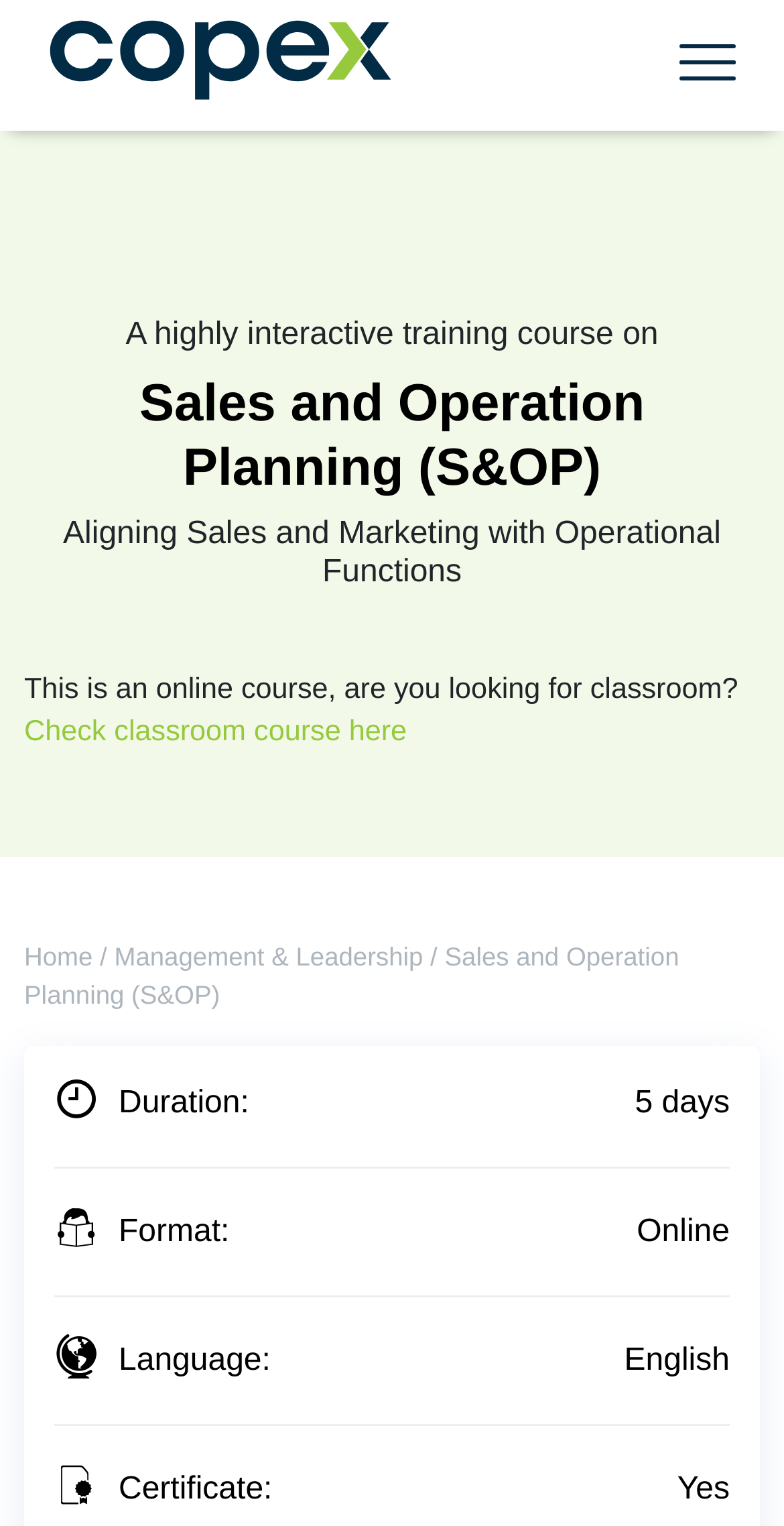Determine the bounding box for the described UI element: "alt="Copex Training - logo"".

[0.062, 0.026, 0.501, 0.048]